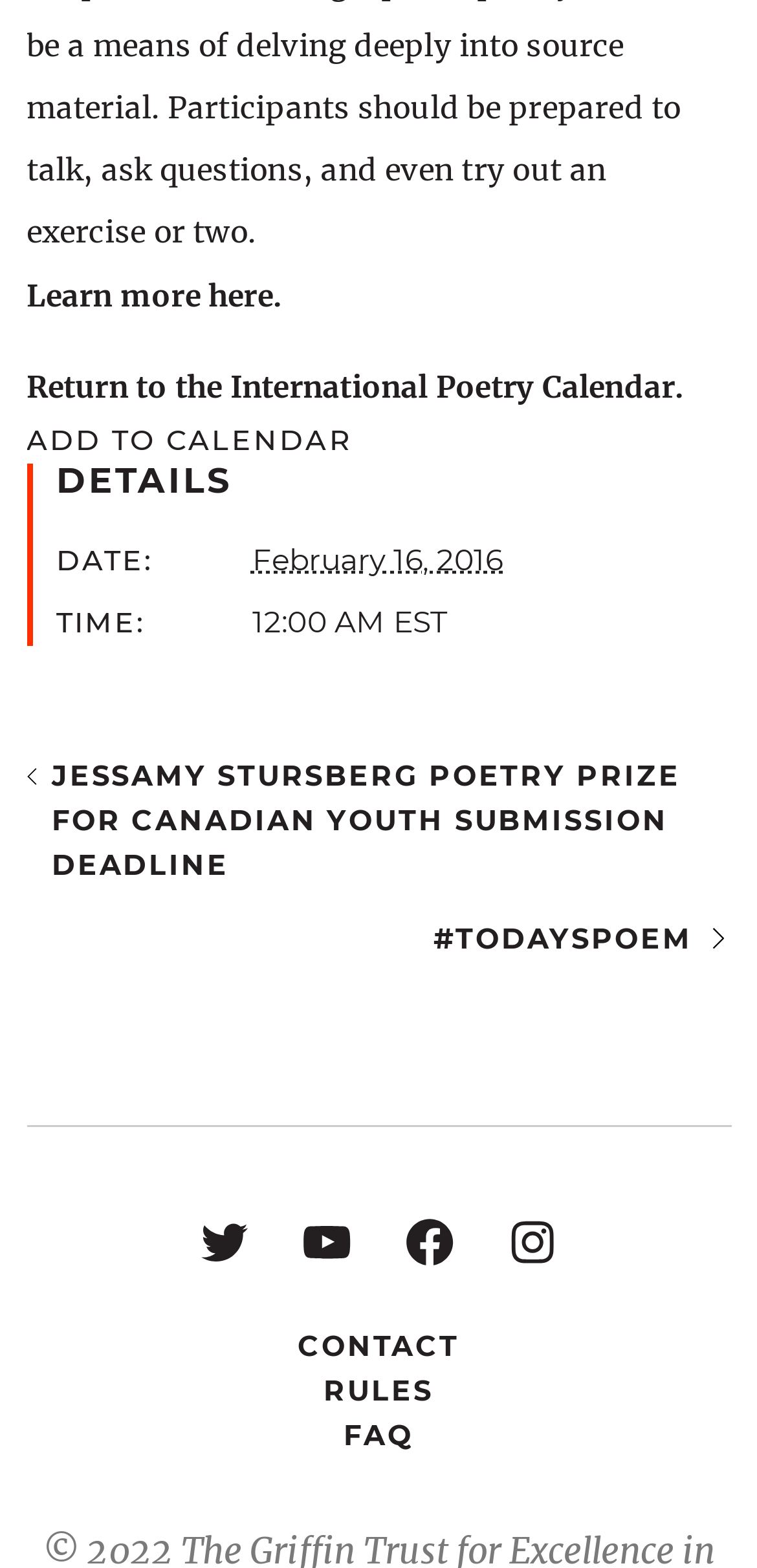Find the bounding box coordinates of the clickable element required to execute the following instruction: "Learn more about the event". Provide the coordinates as four float numbers between 0 and 1, i.e., [left, top, right, bottom].

[0.035, 0.176, 0.371, 0.2]